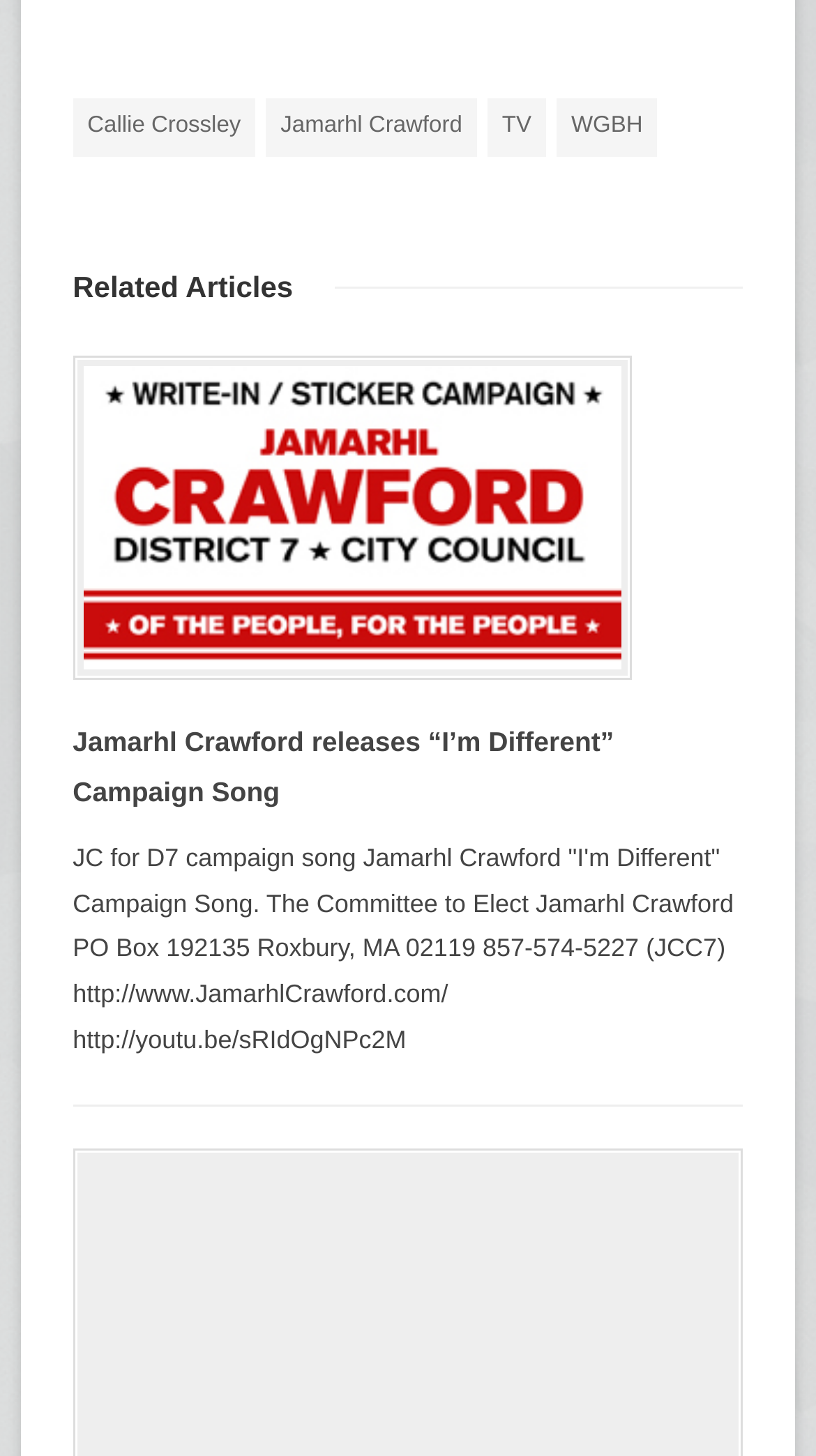Using the format (top-left x, top-left y, bottom-right x, bottom-right y), and given the element description, identify the bounding box coordinates within the screenshot: Jamarhl Crawford

[0.326, 0.068, 0.584, 0.108]